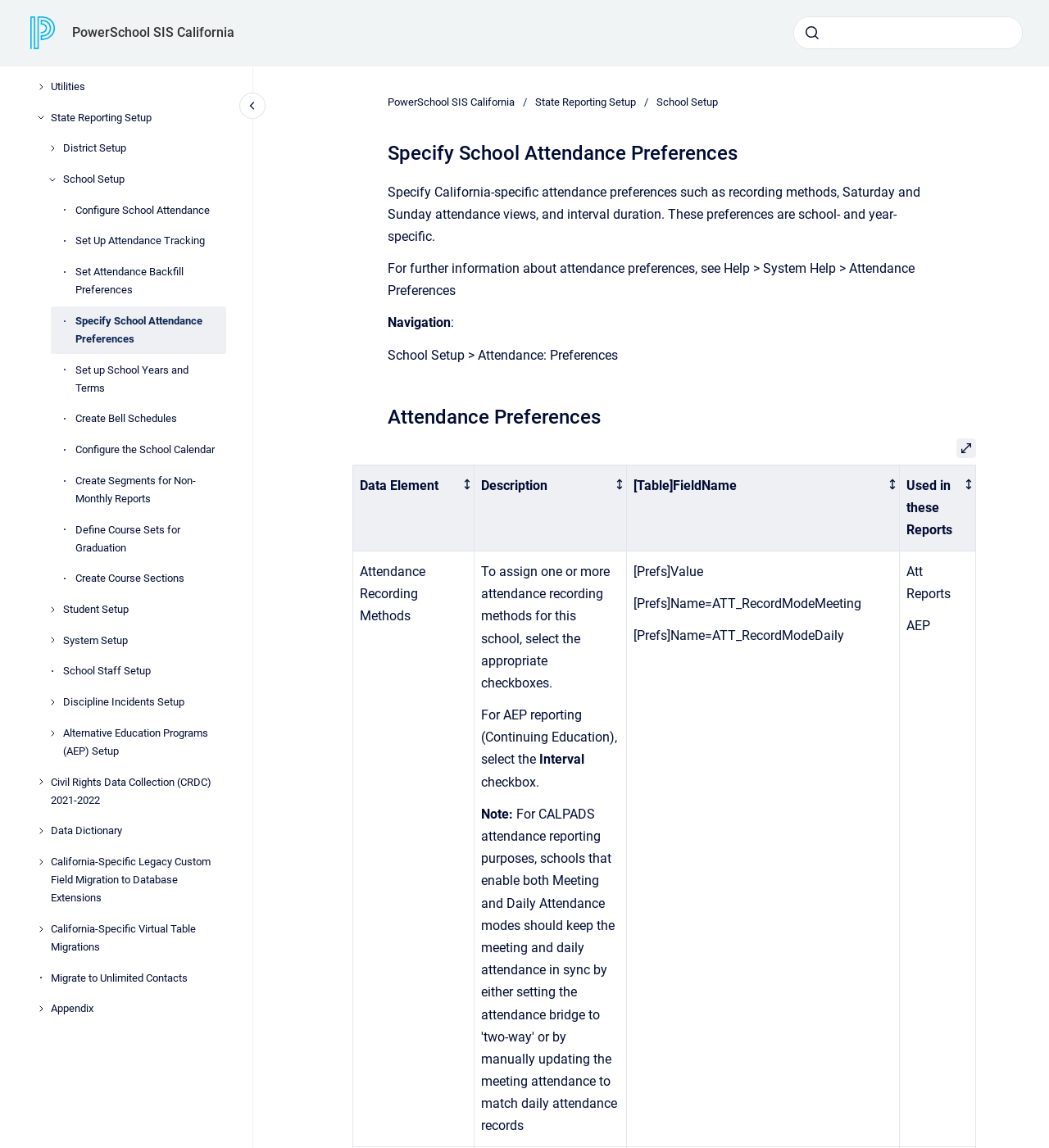Use the details in the image to answer the question thoroughly: 
What type of reports use the attendance recording methods?

According to the table, the attendance recording methods are used in Att Reports AEP, which likely stands for Attendance Reports Alternative Education Programs.